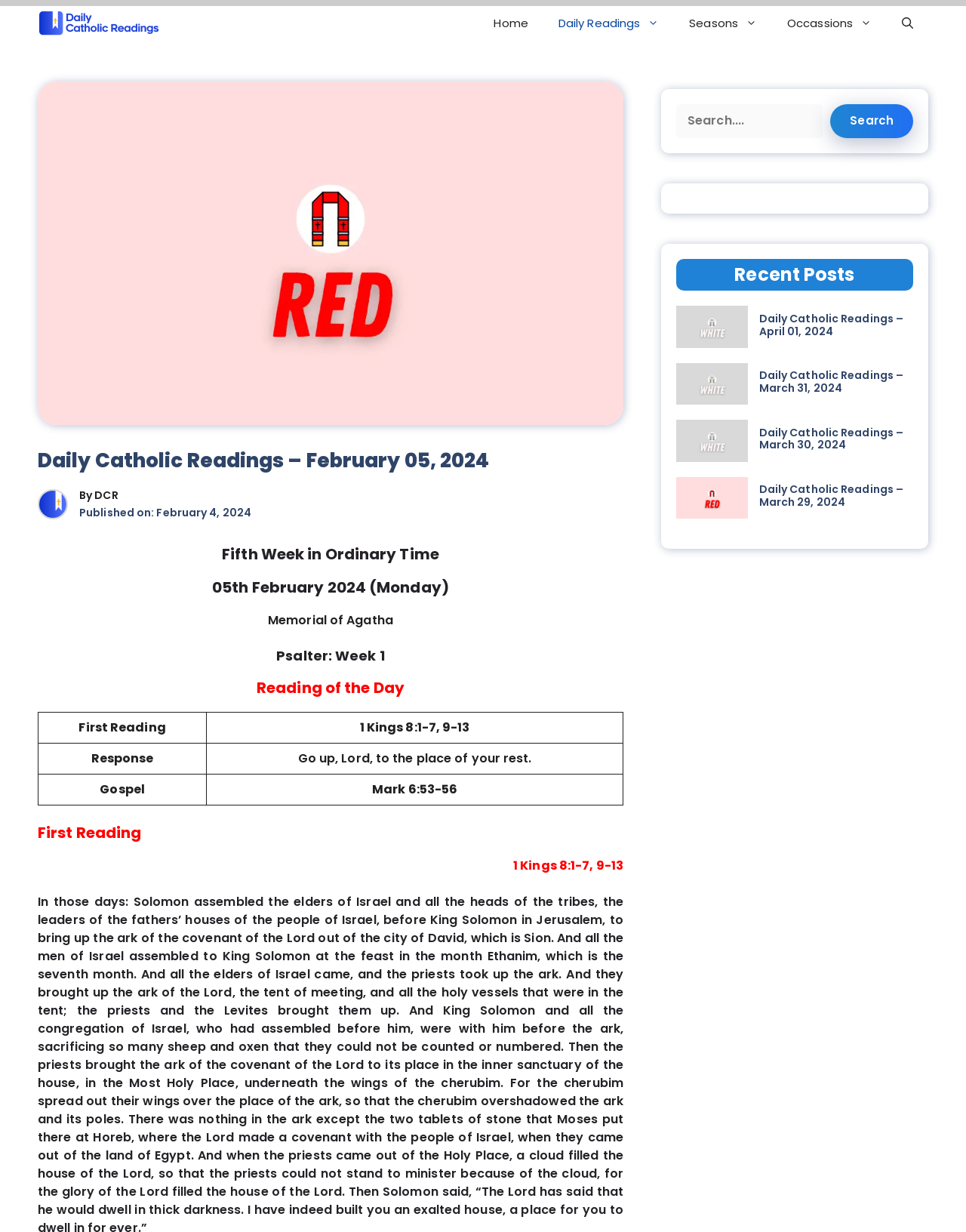Please determine the bounding box coordinates for the UI element described here. Use the format (top-left x, top-left y, bottom-right x, bottom-right y) with values bounded between 0 and 1: aria-label="Open search"

[0.918, 0.002, 0.961, 0.036]